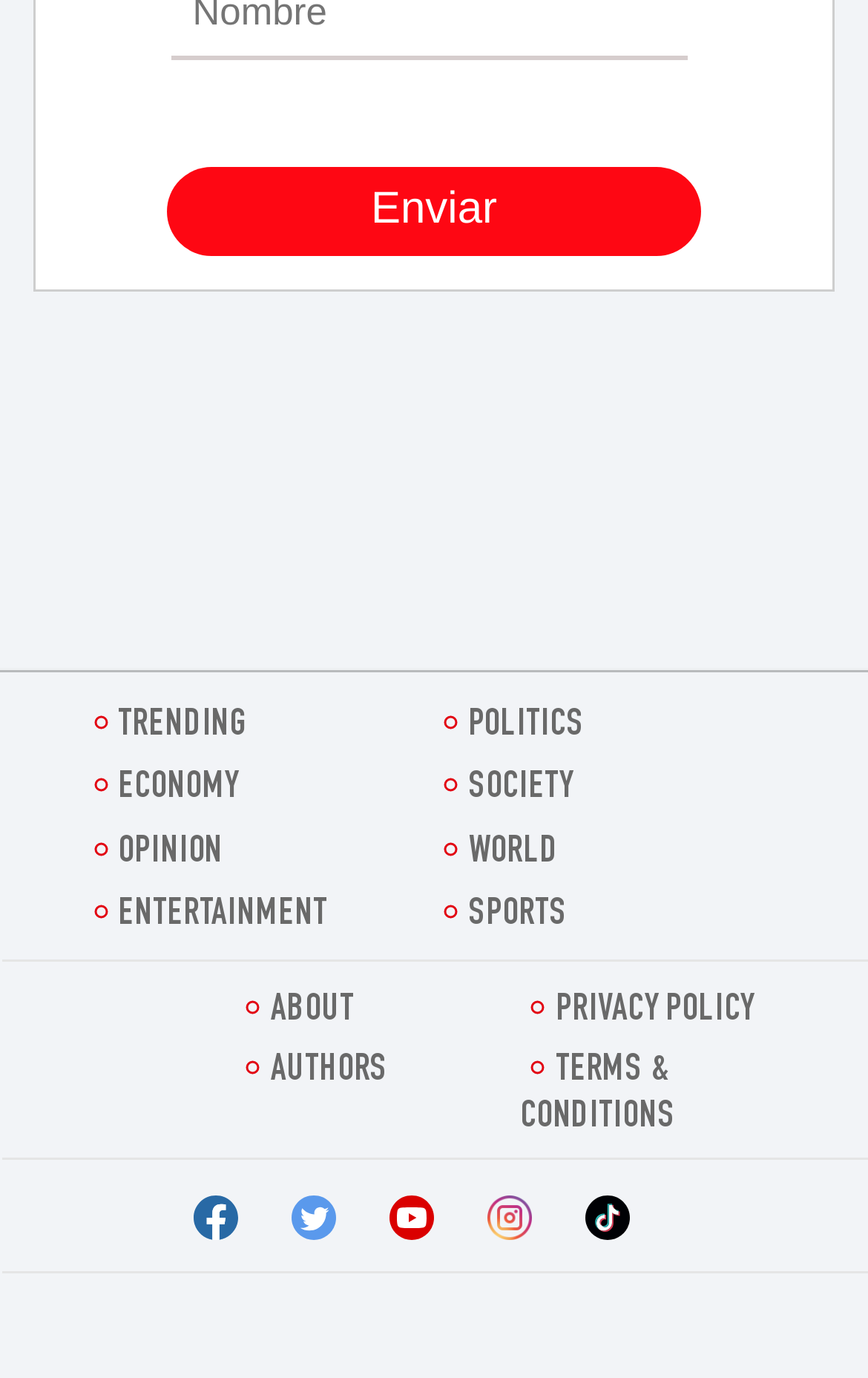Determine the bounding box coordinates for the HTML element described here: "Privacy Policy".

[0.6, 0.719, 0.929, 0.752]